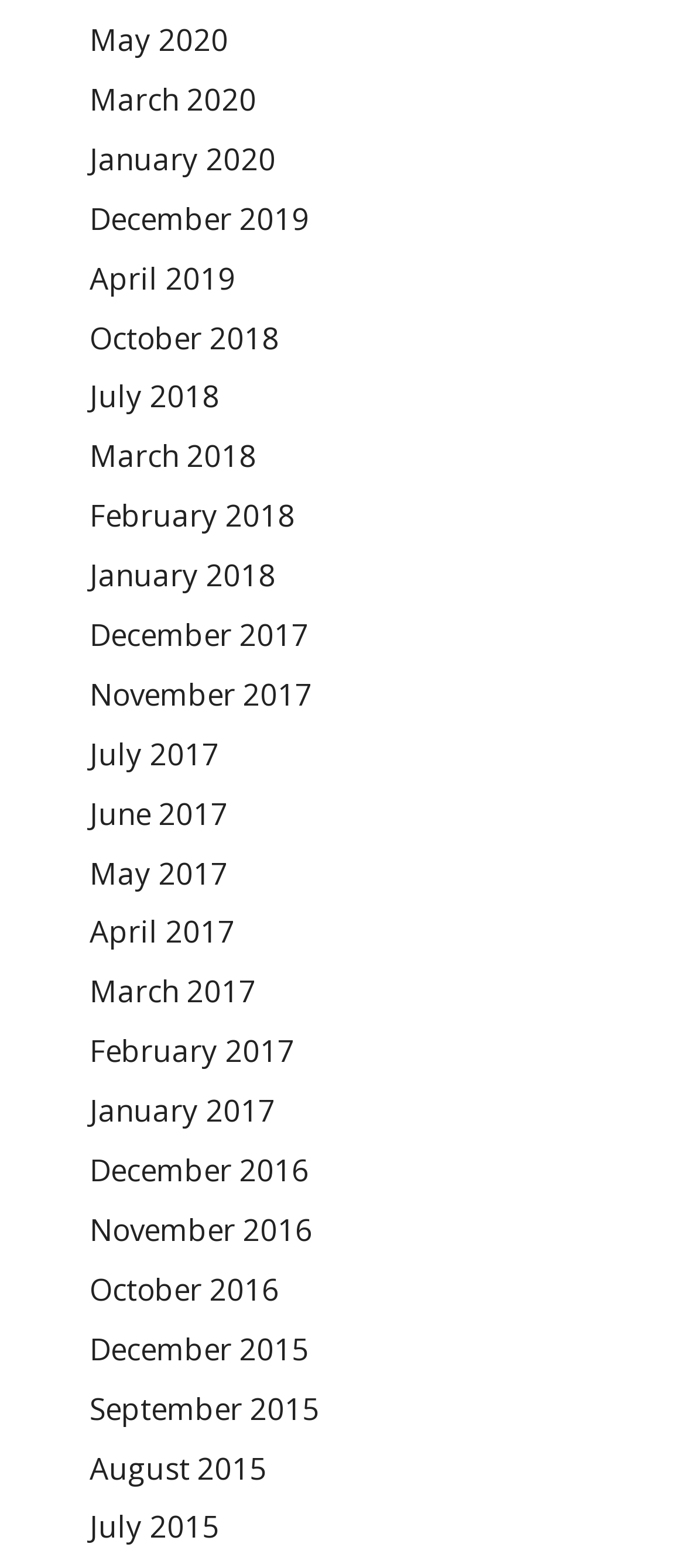Please identify the bounding box coordinates of the clickable area that will fulfill the following instruction: "view January 2018". The coordinates should be in the format of four float numbers between 0 and 1, i.e., [left, top, right, bottom].

[0.131, 0.354, 0.403, 0.38]